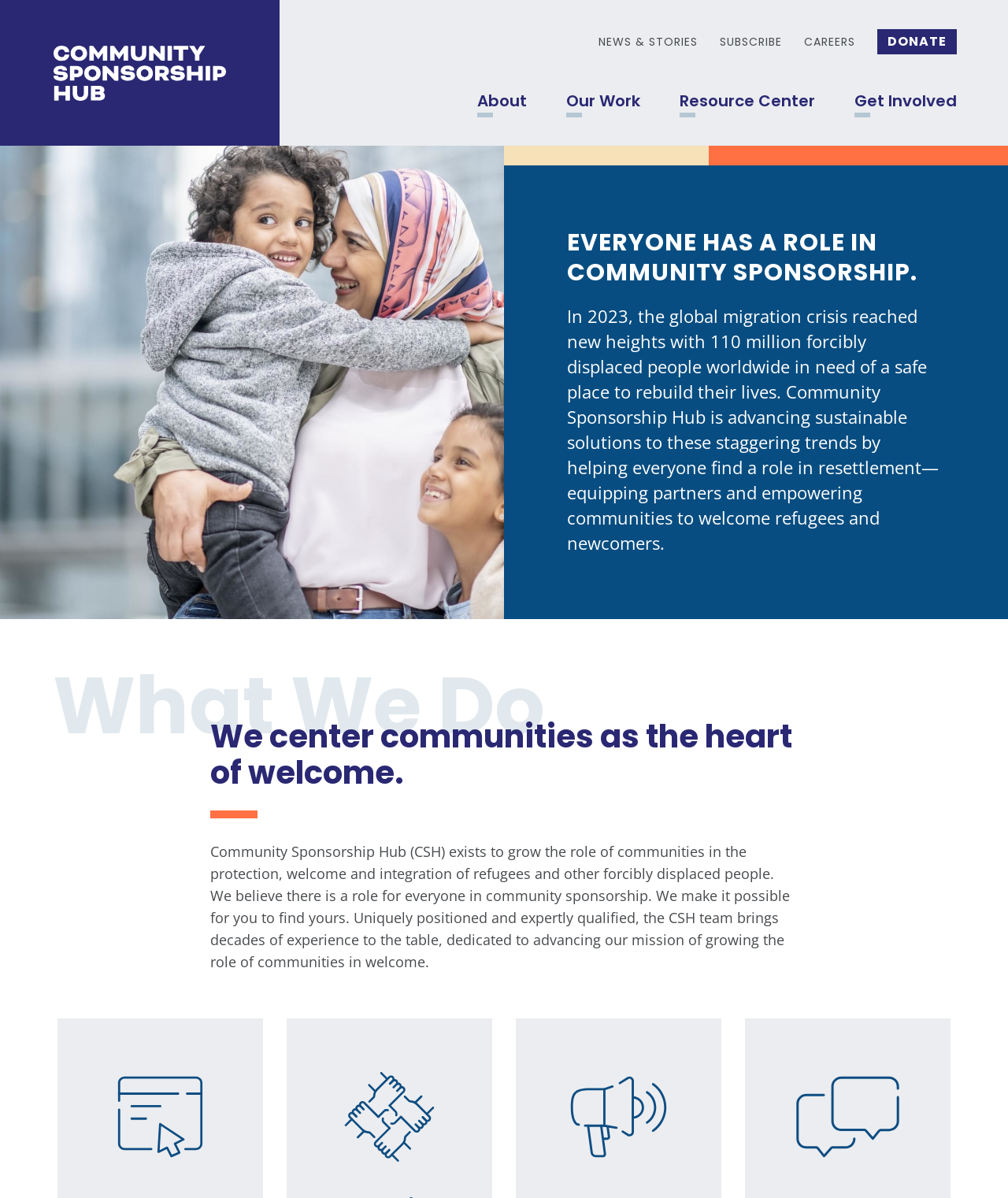Describe all the visual and textual components of the webpage comprehensively.

The webpage is about the Community Sponsorship Hub, an organization focused on refugee protection, resettlement, and integration. At the top, there are several links to different sections of the website, including "About", "Our Work", "Resource Center", "Get Involved", and more. Below these links, there is a prominent heading that reads "EVERYONE HAS A ROLE IN COMMUNITY SPONSORSHIP." 

Following this heading, there is a paragraph of text that explains the global migration crisis and the organization's mission to find sustainable solutions by empowering communities to welcome refugees and newcomers. 

On the left side of the page, there is a section with a heading "What We Do" and below it, another heading that reads "We center communities as the heart of welcome." This section has a longer paragraph of text that describes the organization's mission and values, emphasizing the importance of community involvement in refugee protection and integration.